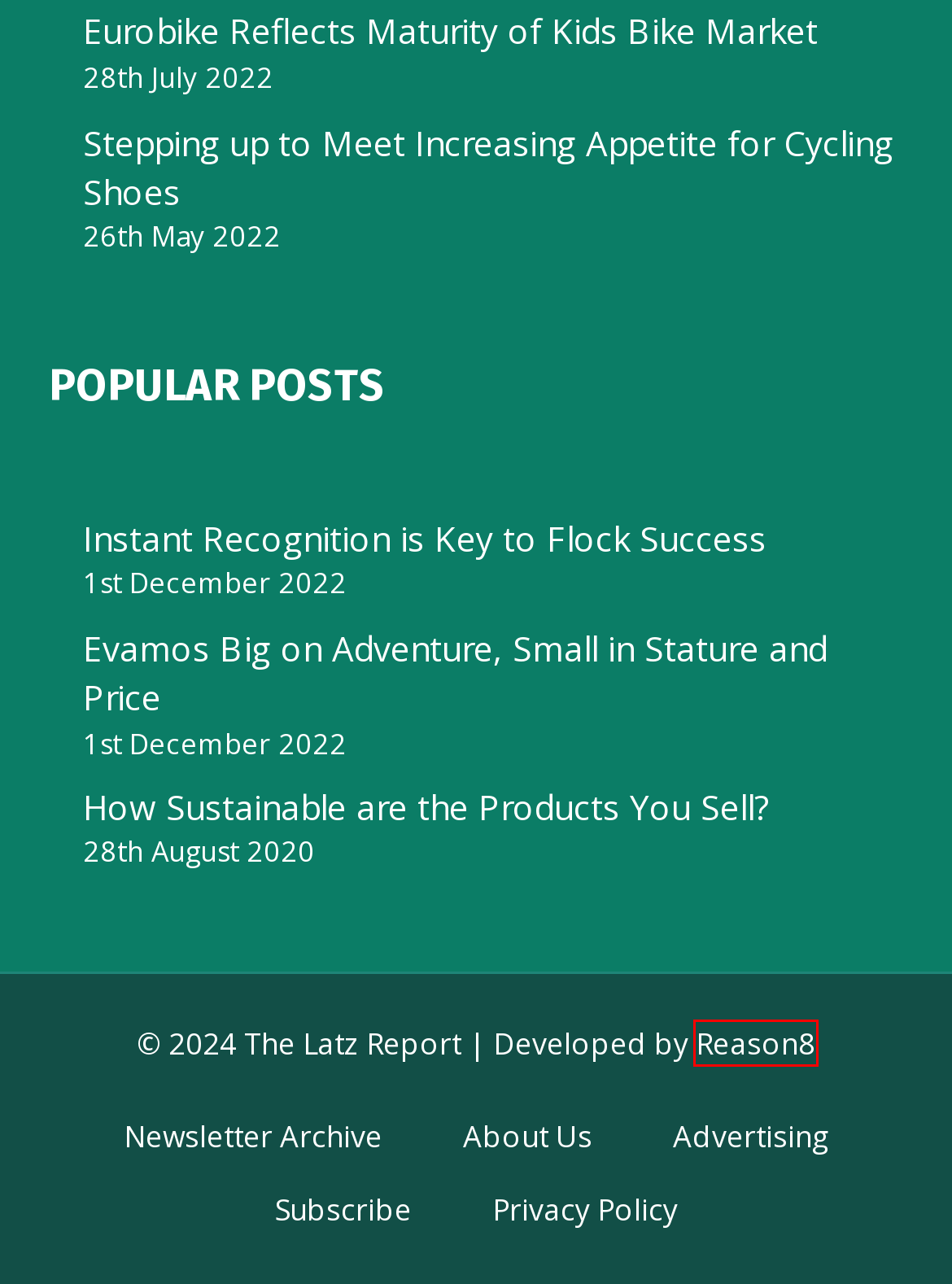You are given a screenshot of a webpage within which there is a red rectangle bounding box. Please choose the best webpage description that matches the new webpage after clicking the selected element in the bounding box. Here are the options:
A. How Sustainable are the Products You Sell? - The Latz Report
B. Newsletters - The Latz Report
C. Reason8 Pty Ltd - Web Design and Development - Wordpress + Shopify
D. Advertising - The Latz Report
E. Instant Recognition is Key to Flock Success | The Latz Report
F. Privacy Policy - The Latz Report
G. About Us - The Latz Report
H. Stepping up to Meet Increasing Appetite for Cycling Shoes

C